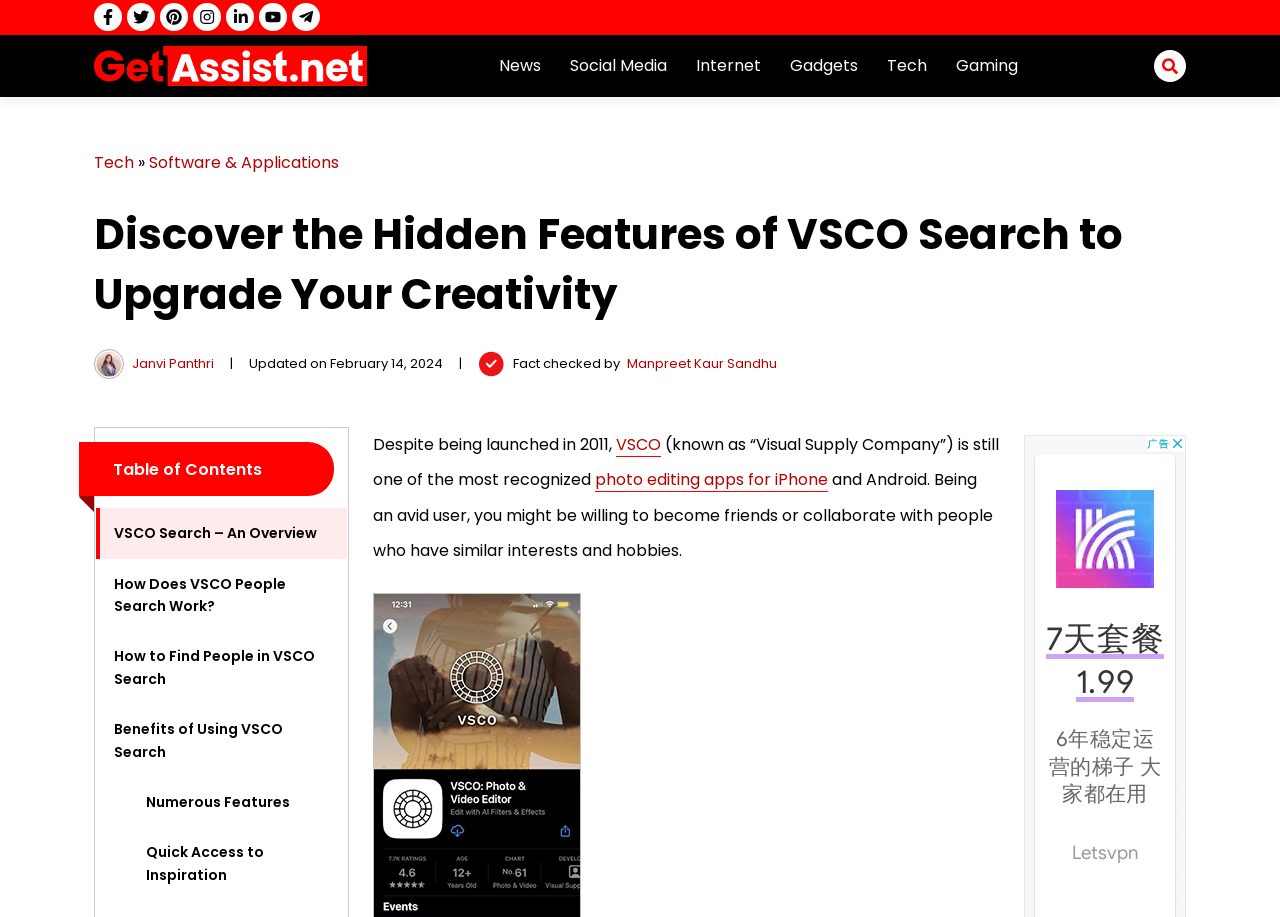Indicate the bounding box coordinates of the element that must be clicked to execute the instruction: "Click on the Facebook link". The coordinates should be given as four float numbers between 0 and 1, i.e., [left, top, right, bottom].

[0.073, 0.003, 0.095, 0.034]